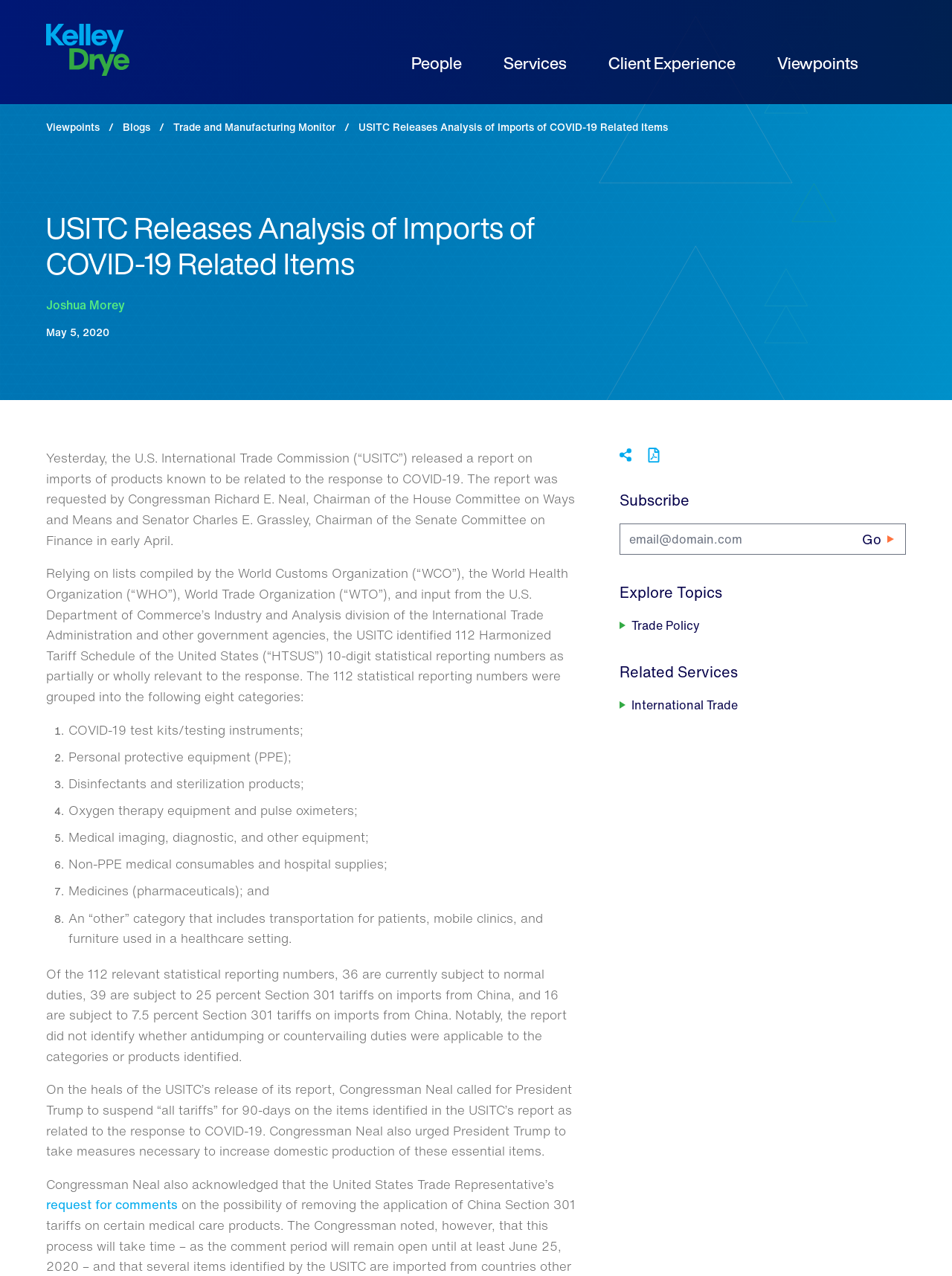Return the bounding box coordinates of the UI element that corresponds to this description: "parent_node: People aria-label="home"". The coordinates must be given as four float numbers in the range of 0 and 1, [left, top, right, bottom].

[0.048, 0.019, 0.136, 0.061]